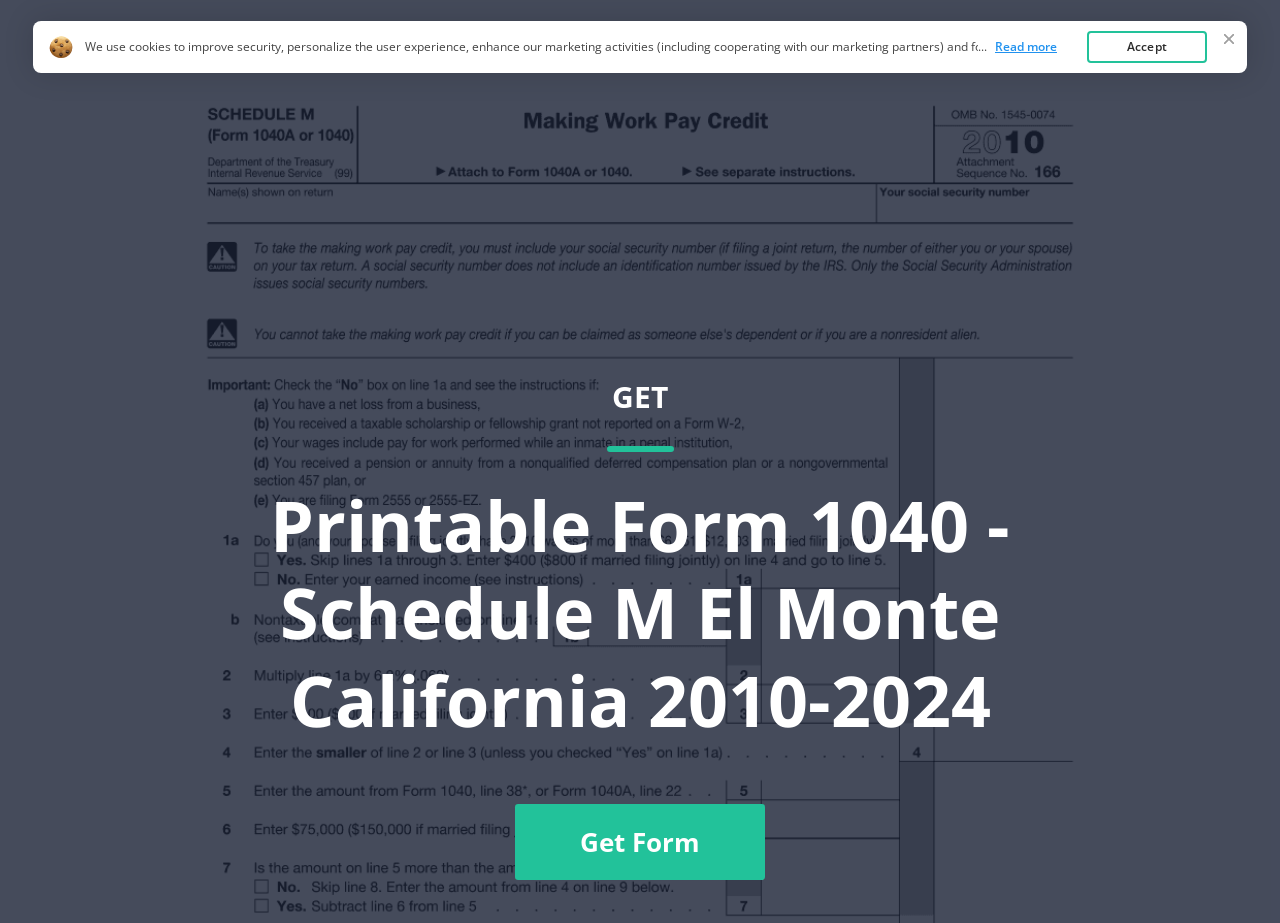What is the relationship between the form and the user's city?
Refer to the image and answer the question using a single word or phrase.

The form is required in the user's city